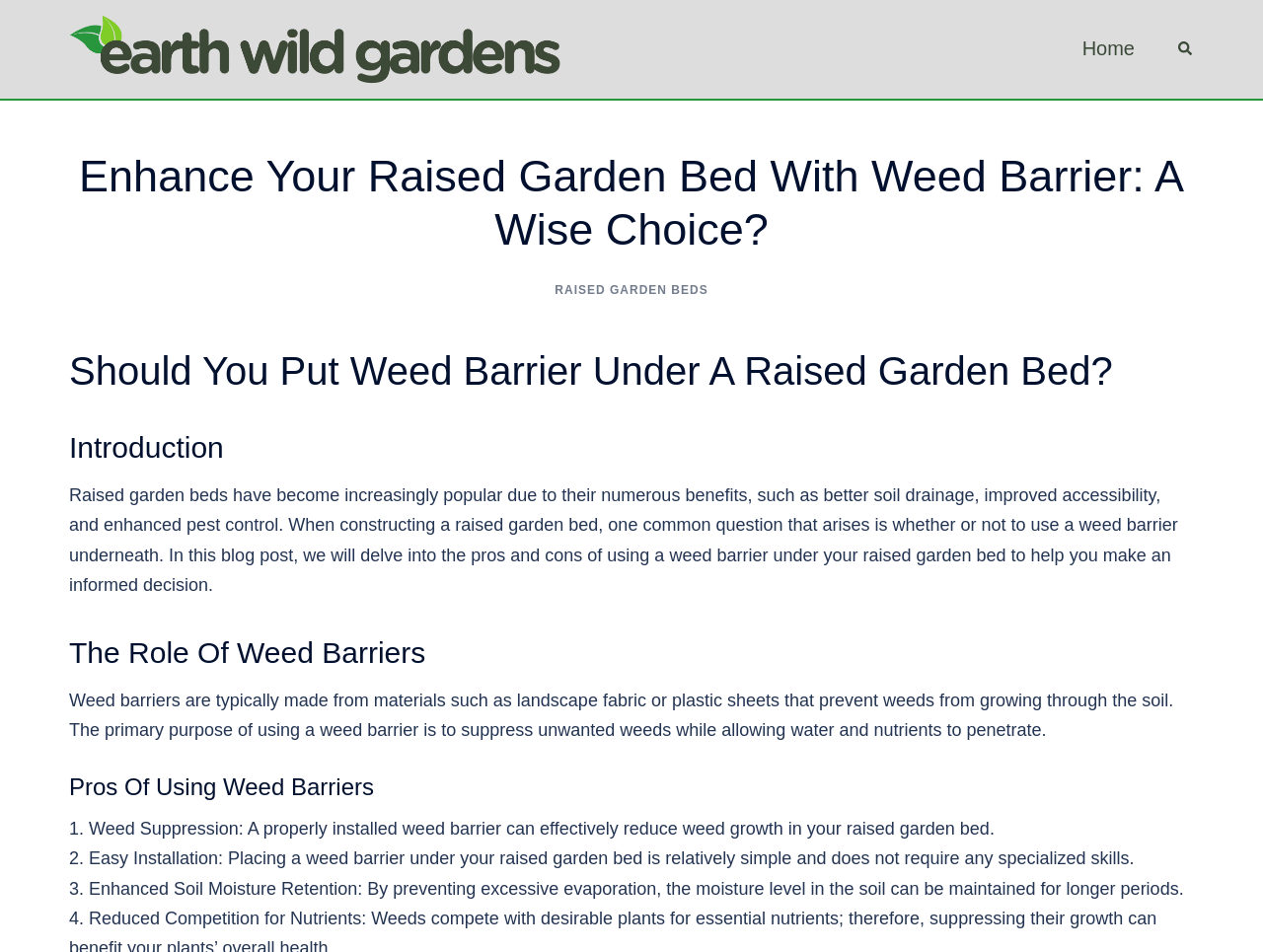Using the elements shown in the image, answer the question comprehensively: What is the purpose of using a weed barrier?

According to the webpage, the primary purpose of using a weed barrier is to suppress unwanted weeds while allowing water and nutrients to penetrate, as mentioned in the section 'The Role Of Weed Barriers'.